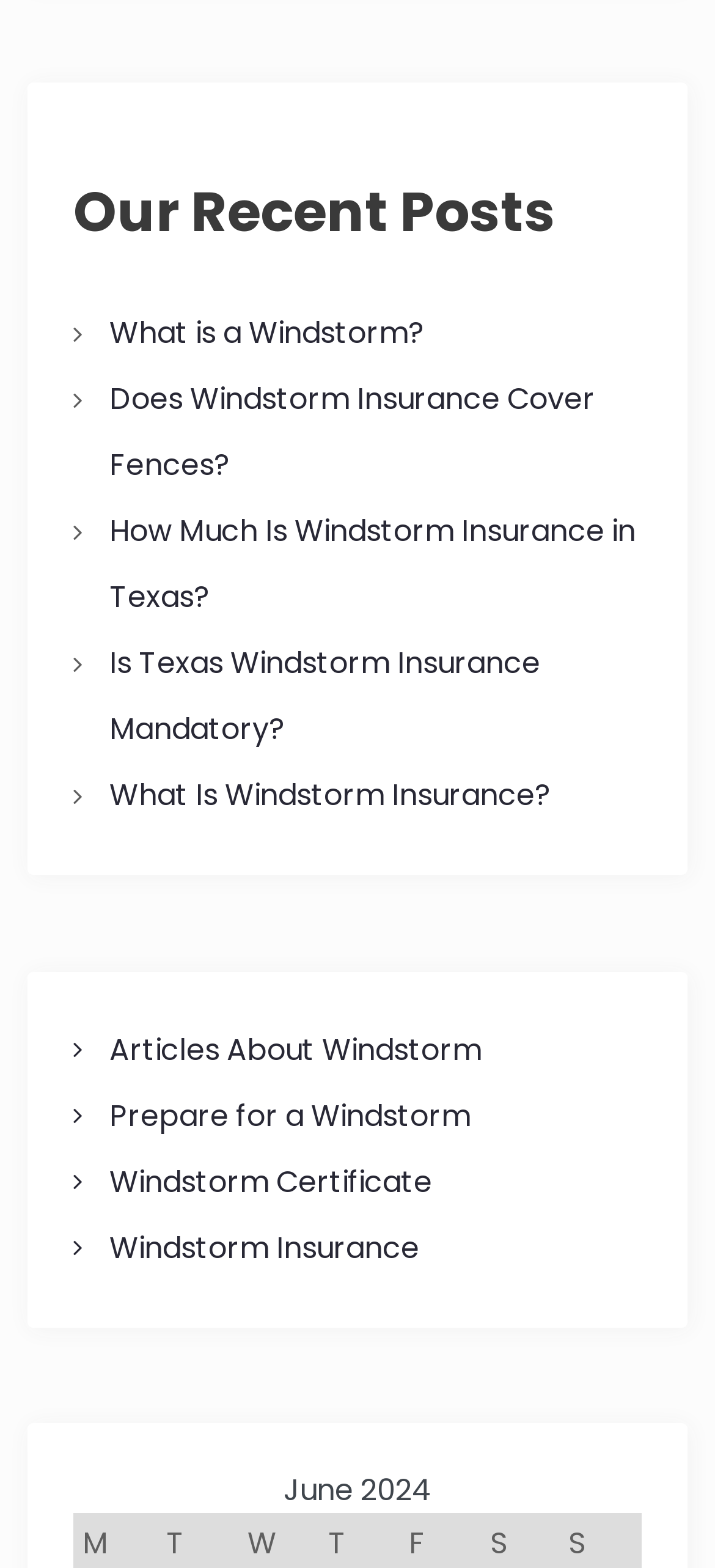Is there a caption at the bottom of the webpage?
Answer with a single word or phrase, using the screenshot for reference.

Yes